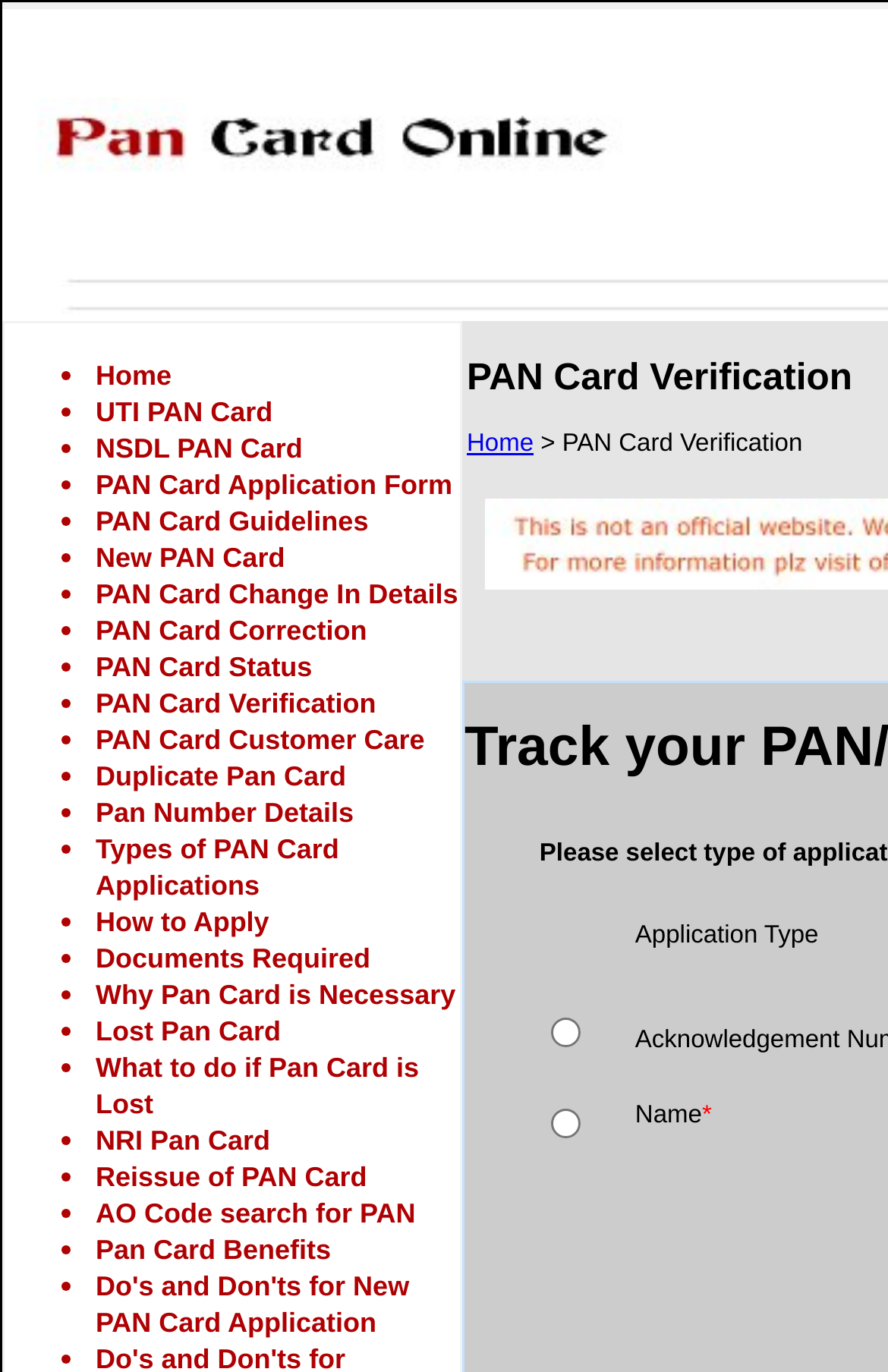What is the purpose of the 'PAN Card Verification' link?
Based on the screenshot, give a detailed explanation to answer the question.

The 'PAN Card Verification' link is likely used to verify the status of a PAN Card application or to check the authenticity of an existing PAN Card. This link may lead to a page where users can enter their PAN Card details to retrieve their verification status.